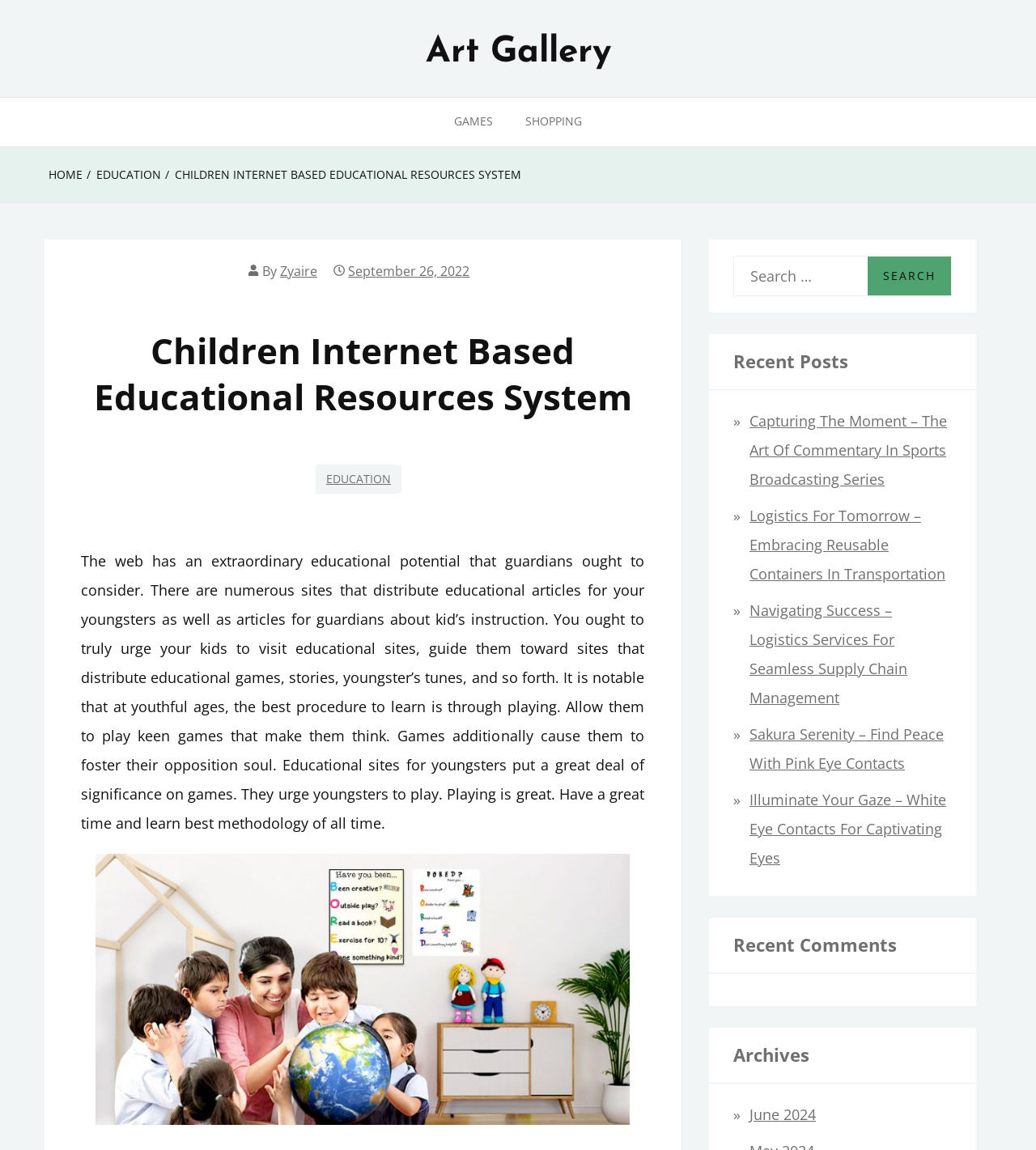What is the name of the educational system?
Provide a thorough and detailed answer to the question.

I inferred this answer by looking at the root element's text, which is 'Children Internet based Educational Resources system – Art Gallery'. The first part of the text seems to be the name of the educational system.